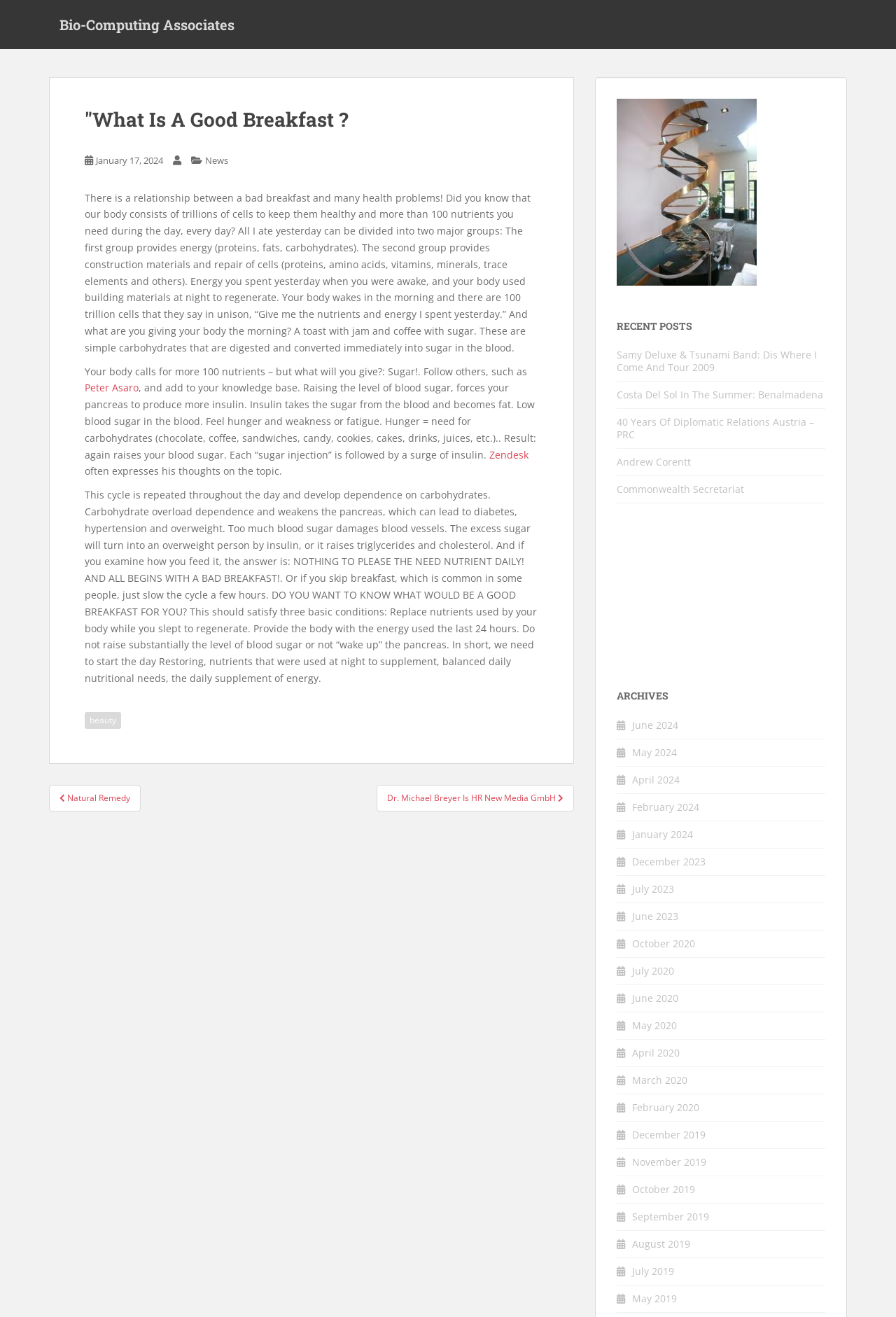What is the purpose of a good breakfast?
From the screenshot, supply a one-word or short-phrase answer.

Restoring nutrients